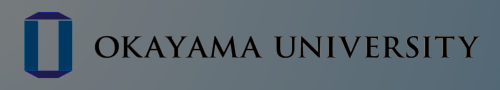What does the logo represent?
Please use the image to provide a one-word or short phrase answer.

Academic integrity and pride